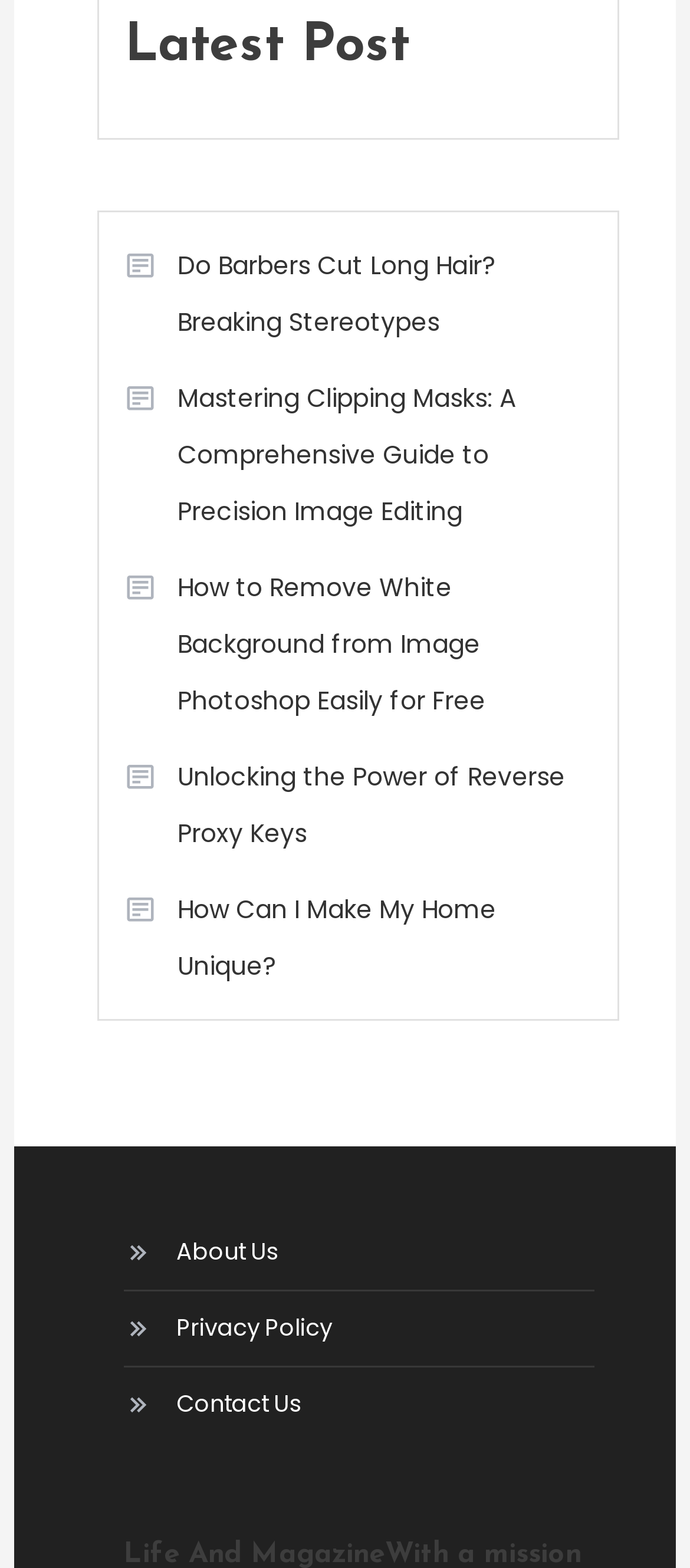Identify the bounding box of the UI element described as follows: "About us". Provide the coordinates as four float numbers in the range of 0 to 1 [left, top, right, bottom].

None